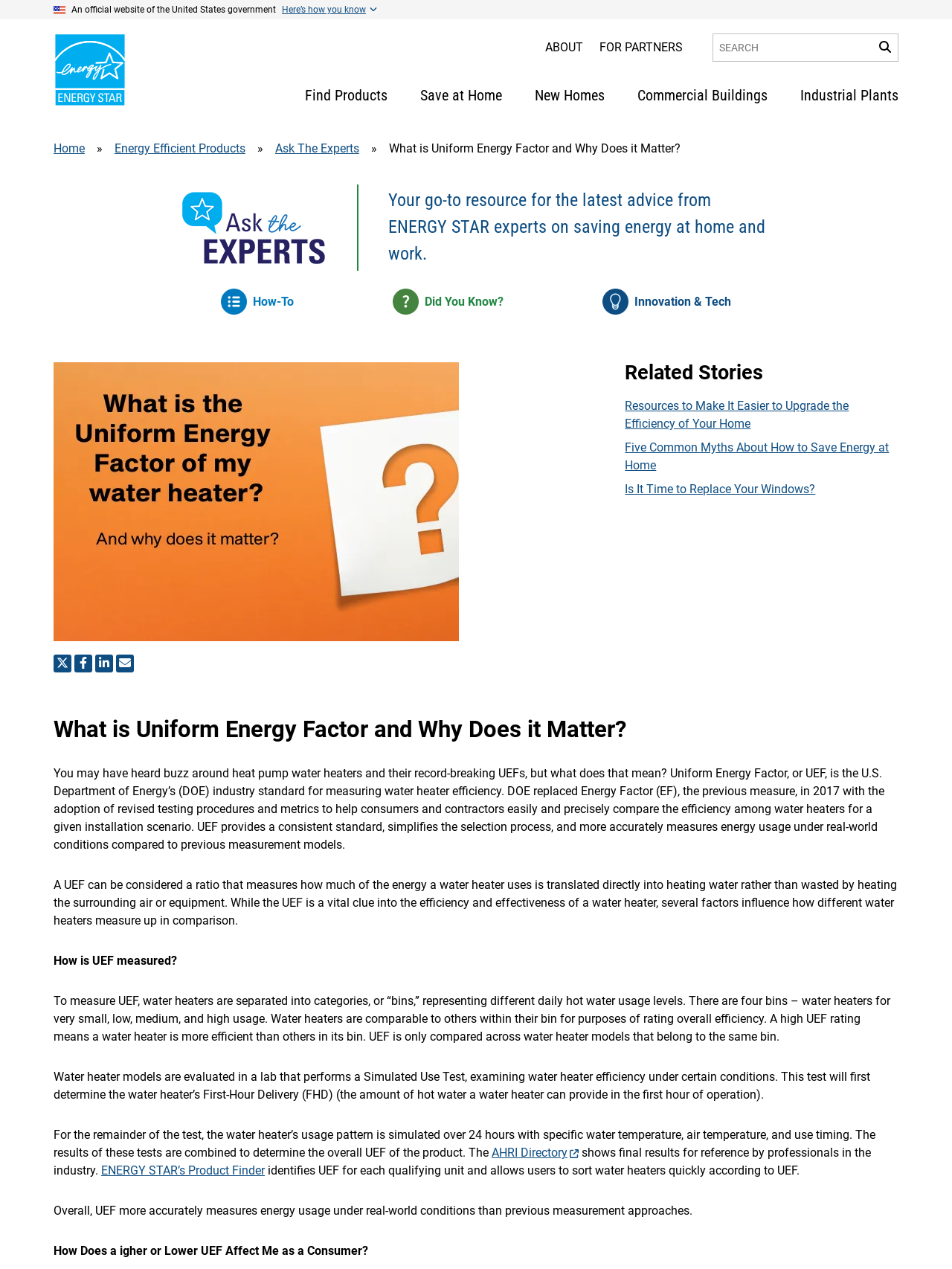What is Uniform Energy Factor?
Use the image to give a comprehensive and detailed response to the question.

According to the webpage, Uniform Energy Factor (UEF) is the U.S. Department of Energy’s industry standard for measuring water heater efficiency. It is a ratio that measures how much of the energy a water heater uses is translated directly into heating water rather than wasted by heating the surrounding air or equipment.